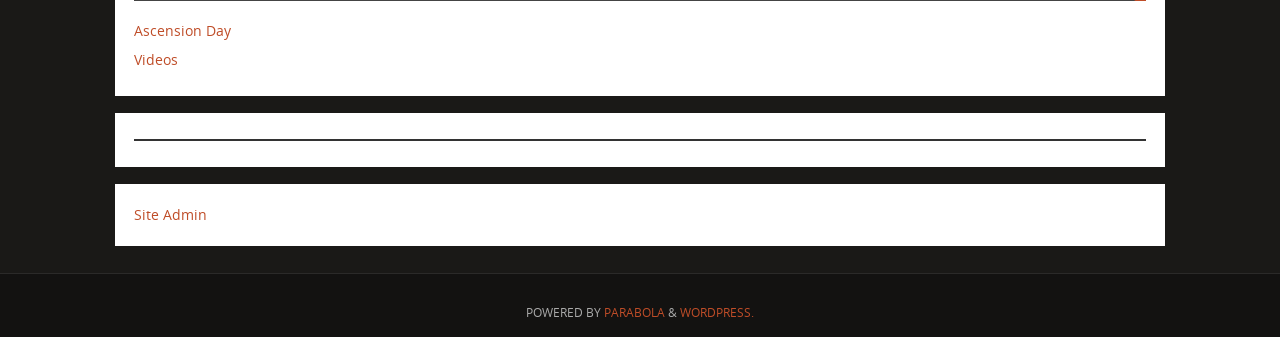What is the first link on the webpage?
Refer to the image and provide a one-word or short phrase answer.

Ascension Day